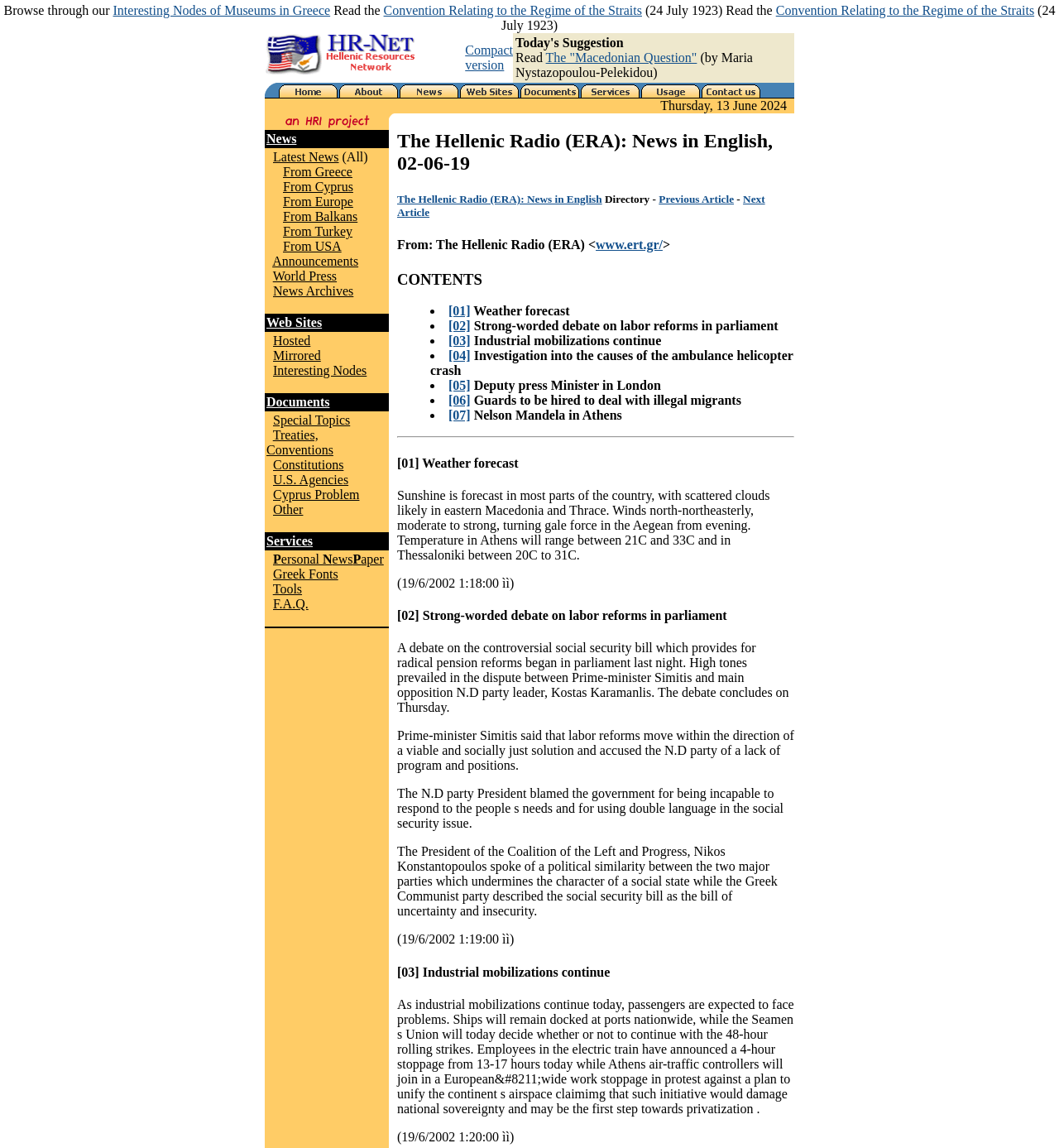What is the date displayed on the webpage?
Could you please answer the question thoroughly and with as much detail as possible?

I found the answer by looking at the layout table with the text 'Thursday, 13 June 2024' which is a date, and it is likely to be the date displayed on the webpage.